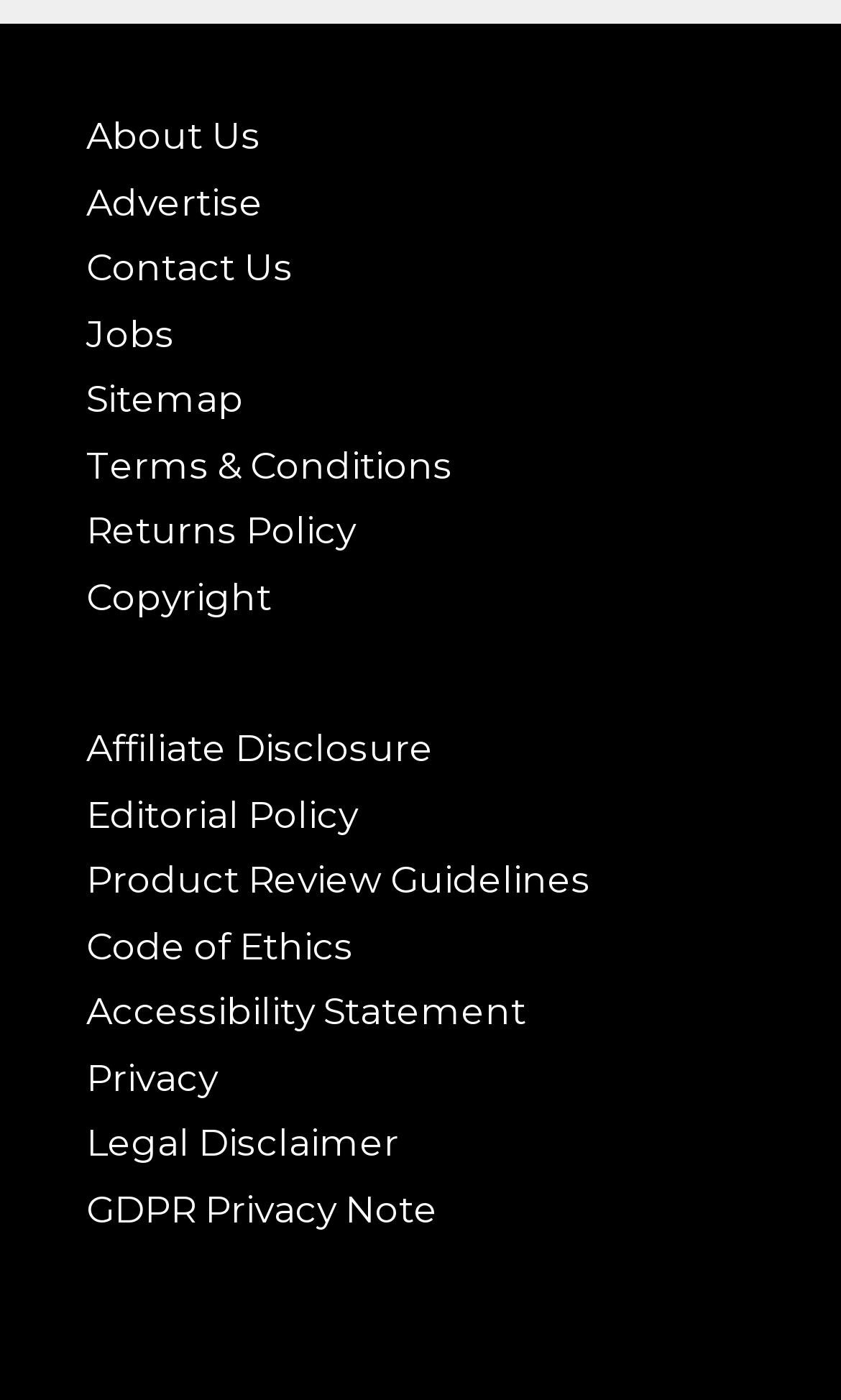Determine the bounding box coordinates for the clickable element required to fulfill the instruction: "Check Accessibility Statement". Provide the coordinates as four float numbers between 0 and 1, i.e., [left, top, right, bottom].

[0.103, 0.707, 0.626, 0.738]